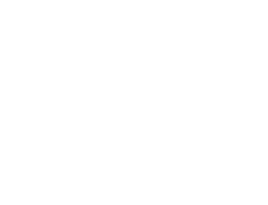Give a comprehensive caption for the image.

The image features a visual representation associated with a recent initiative titled "New public-private partnership formed to advance maternal and infant health in Maryland." This initiative signifies an important collaboration aimed at improving healthcare services for mothers and infants in the state. The accompanying text highlights the urgency and significance of addressing maternal and infant health issues, suggesting that this partnership will play a crucial role in fostering better health outcomes. The image is part of a larger presentation on staff favorites regarding reading, viewing, and listening materials, reflecting the ongoing interest and attention to topics of health and wellness.